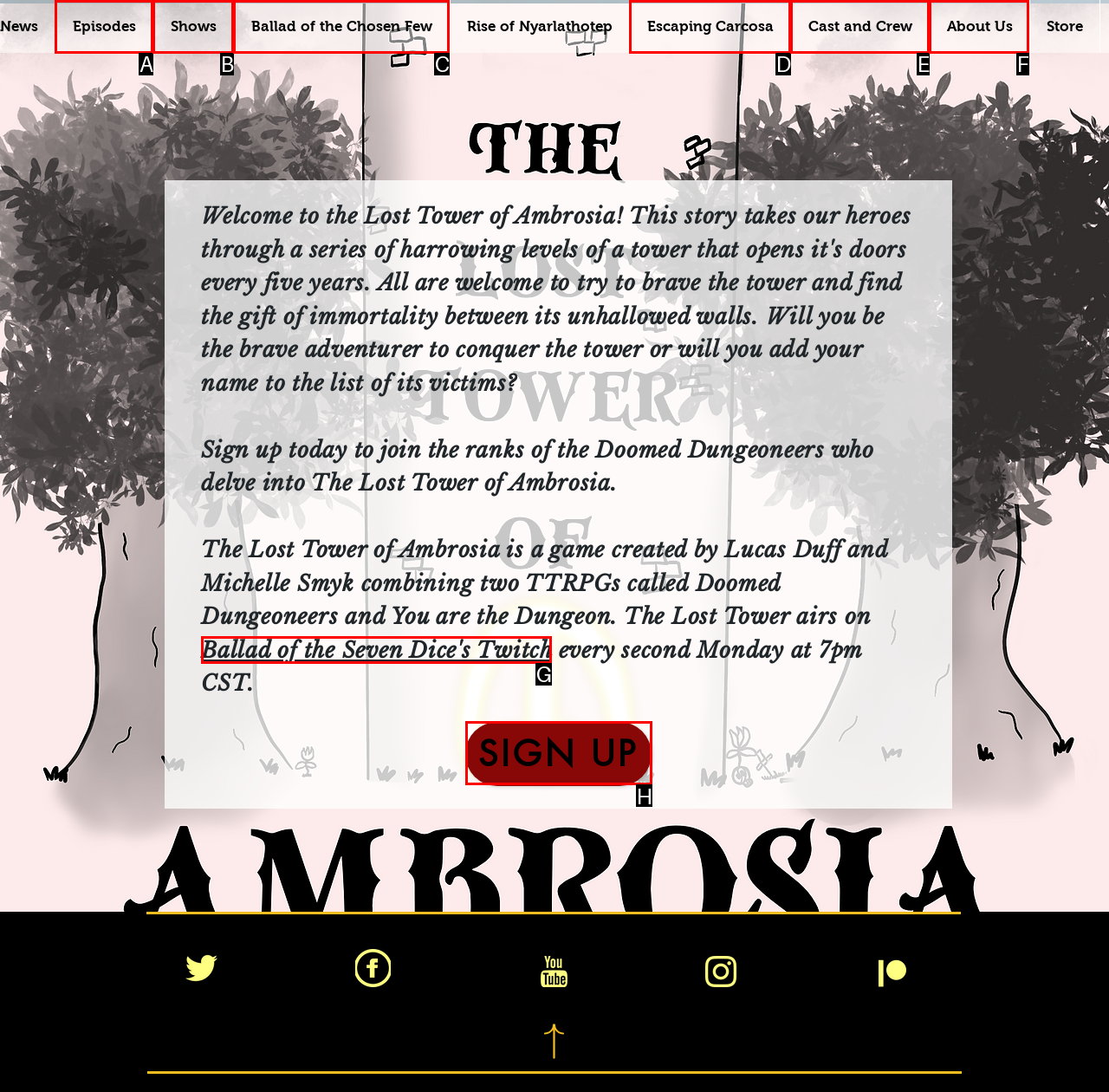Identify the HTML element that should be clicked to accomplish the task: Sign up today
Provide the option's letter from the given choices.

H